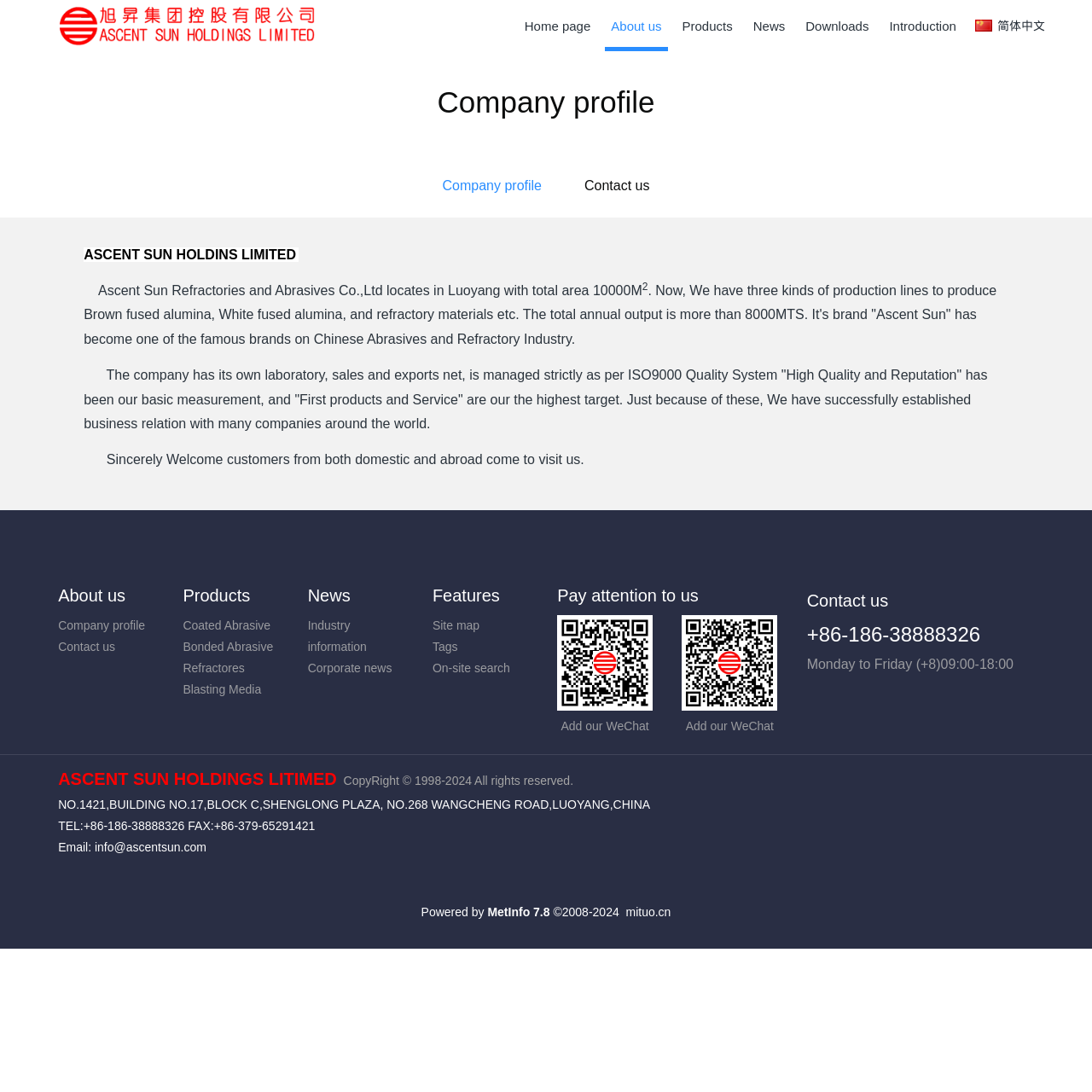Can you determine the bounding box coordinates of the area that needs to be clicked to fulfill the following instruction: "Contact us"?

[0.52, 0.141, 0.611, 0.199]